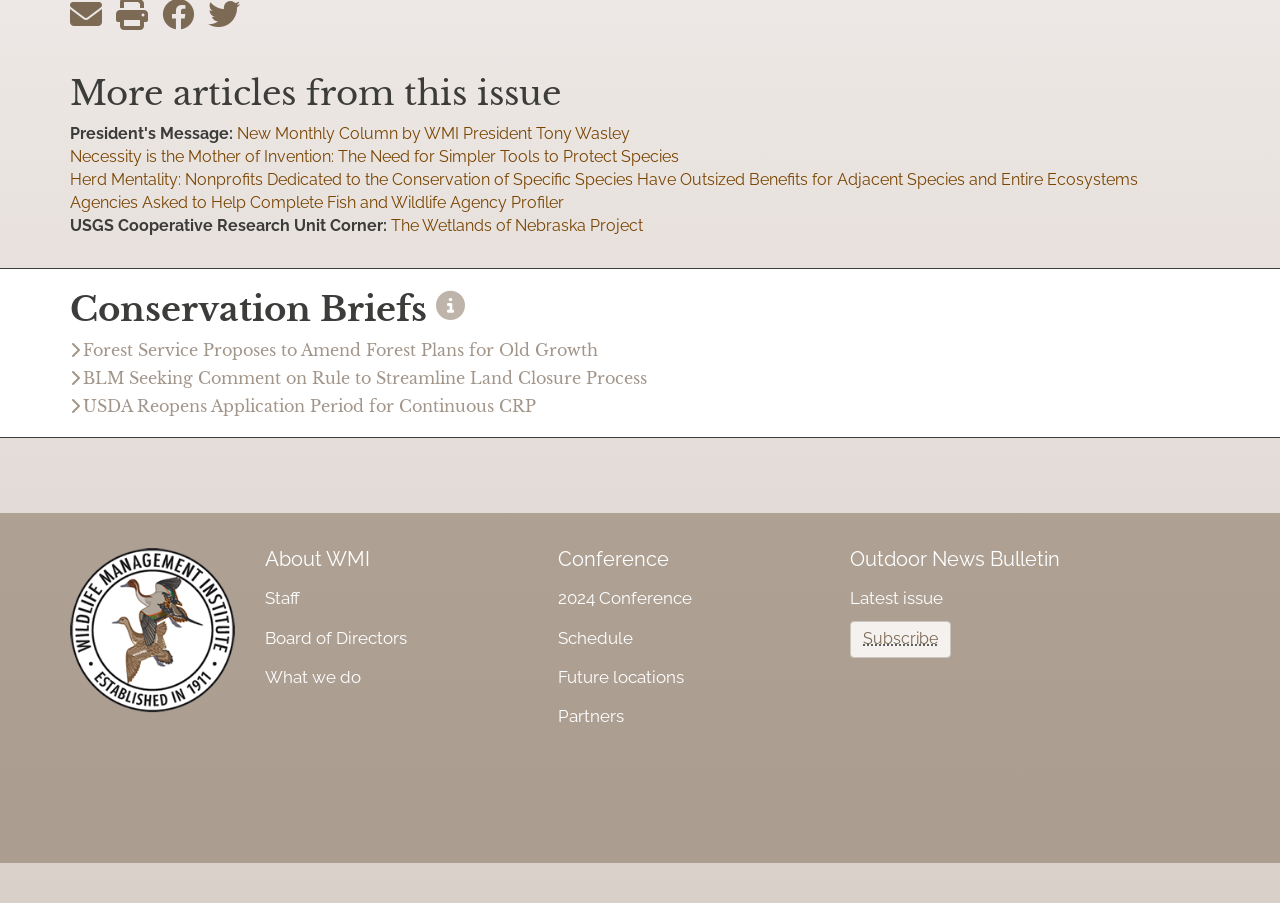What are the main sections of the website?
Using the image, provide a detailed and thorough answer to the question.

The main sections of the website can be found at the bottom of the webpage, which are 'About WMI', 'Conference', and 'Outdoor News Bulletin'.